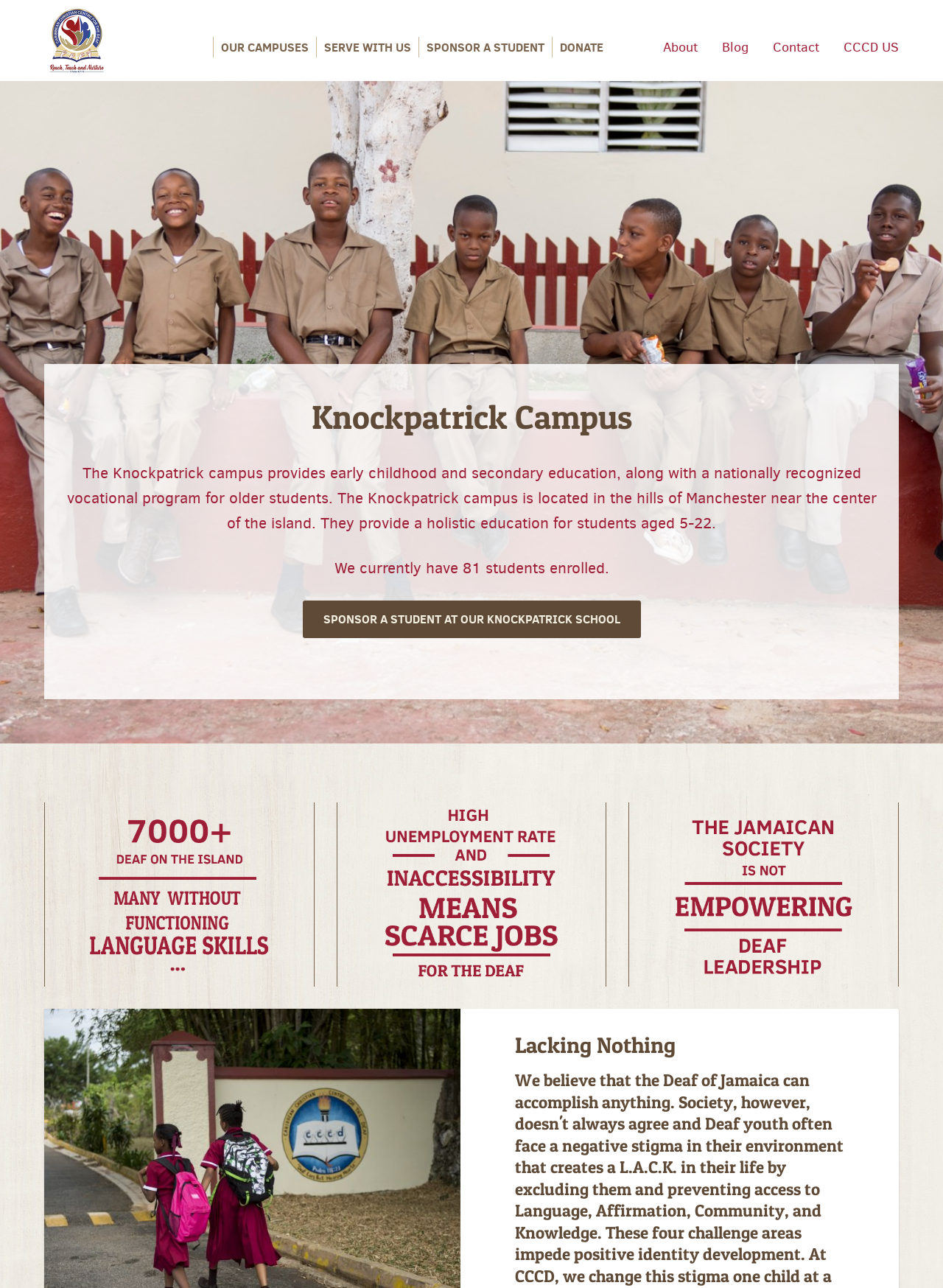Provide a thorough and detailed response to the question by examining the image: 
What type of education does the Knockpatrick campus provide?

I inferred this answer by reading the StaticText element that describes the Knockpatrick campus, which mentions that it provides early childhood and secondary education, along with a nationally recognized vocational program for older students.